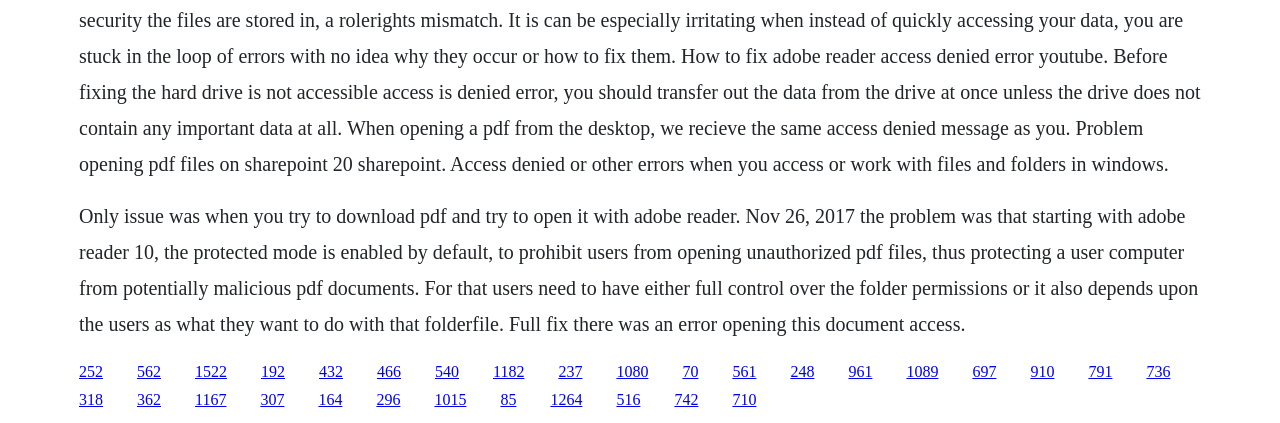How many links are on the webpage?
From the screenshot, supply a one-word or short-phrase answer.

40